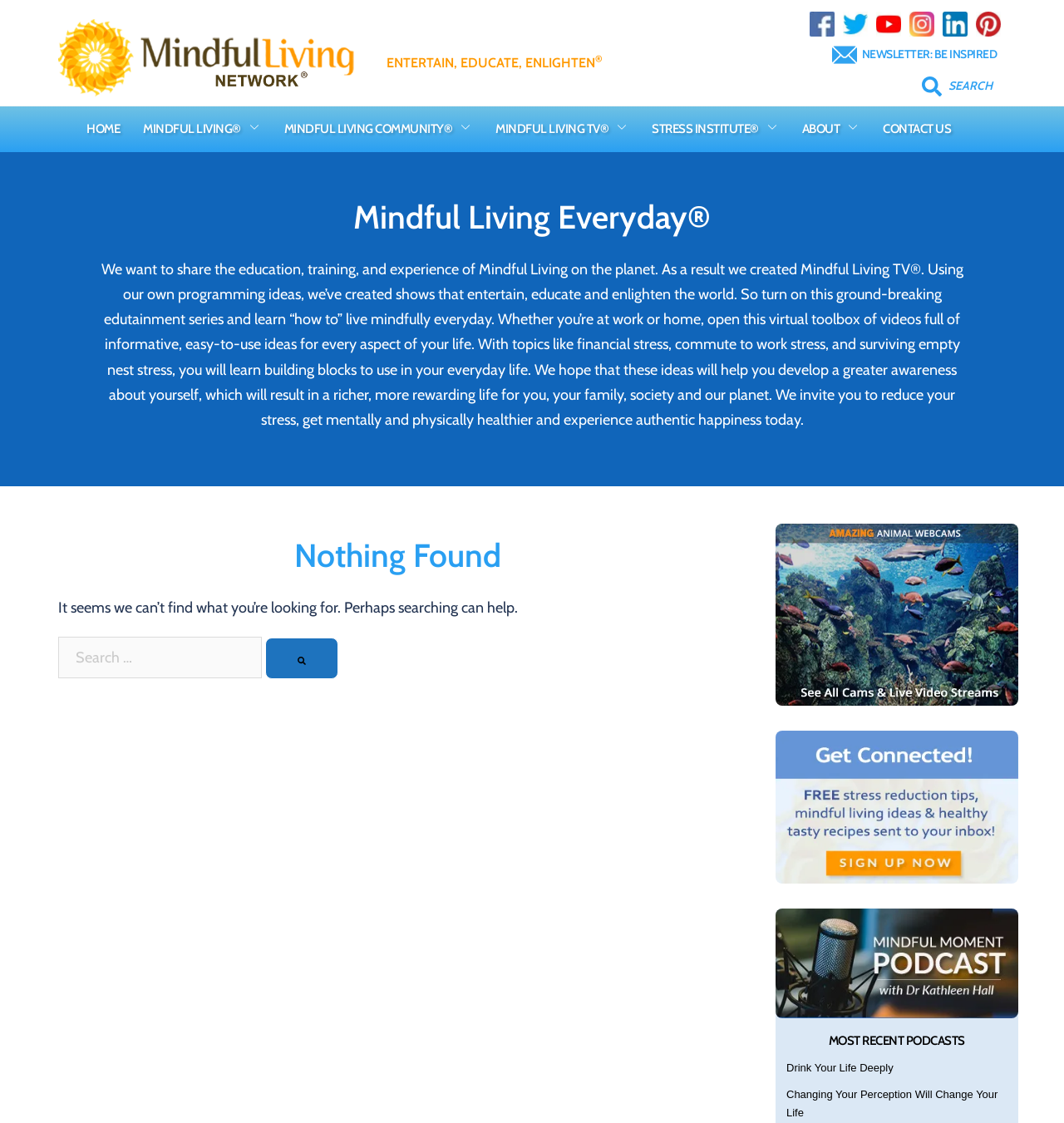Respond to the question with just a single word or phrase: 
What is the purpose of the search box?

To find what you're looking for